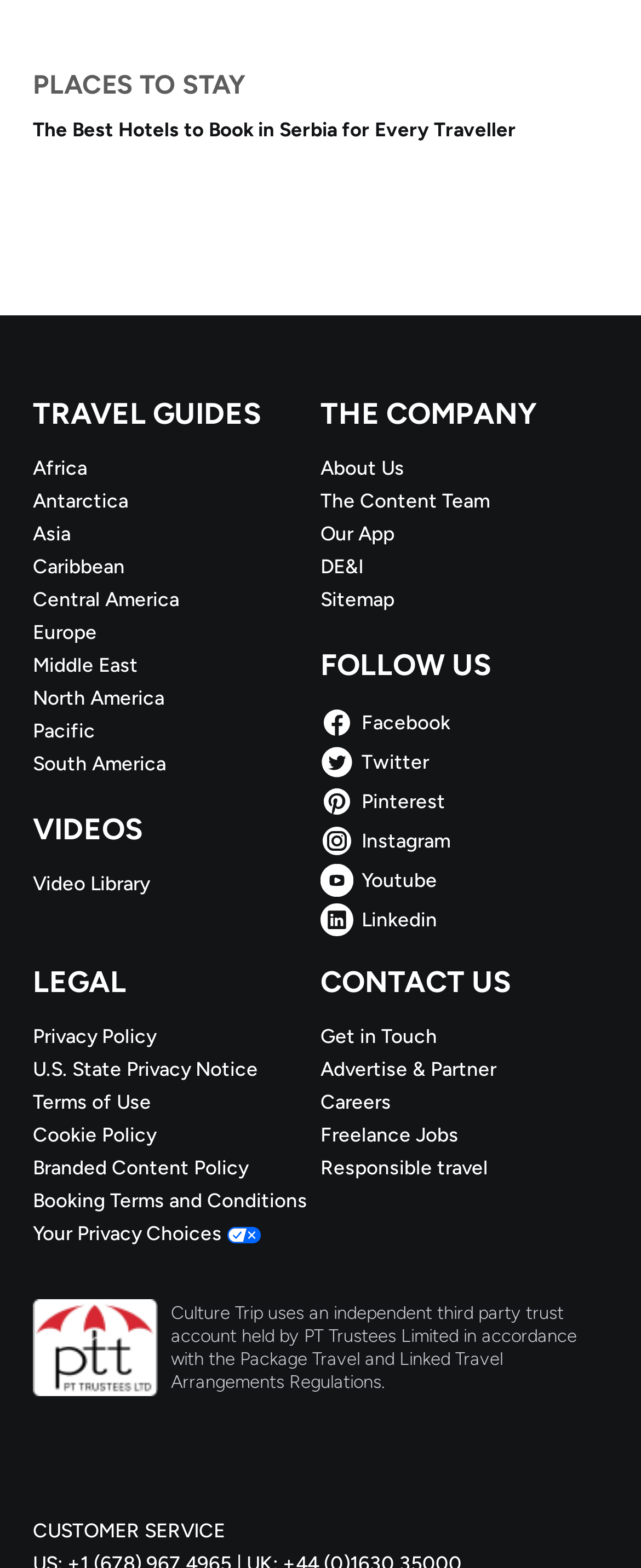Given the element description, predict the bounding box coordinates in the format (top-left x, top-left y, bottom-right x, bottom-right y), using floating point numbers between 0 and 1: Standings

None